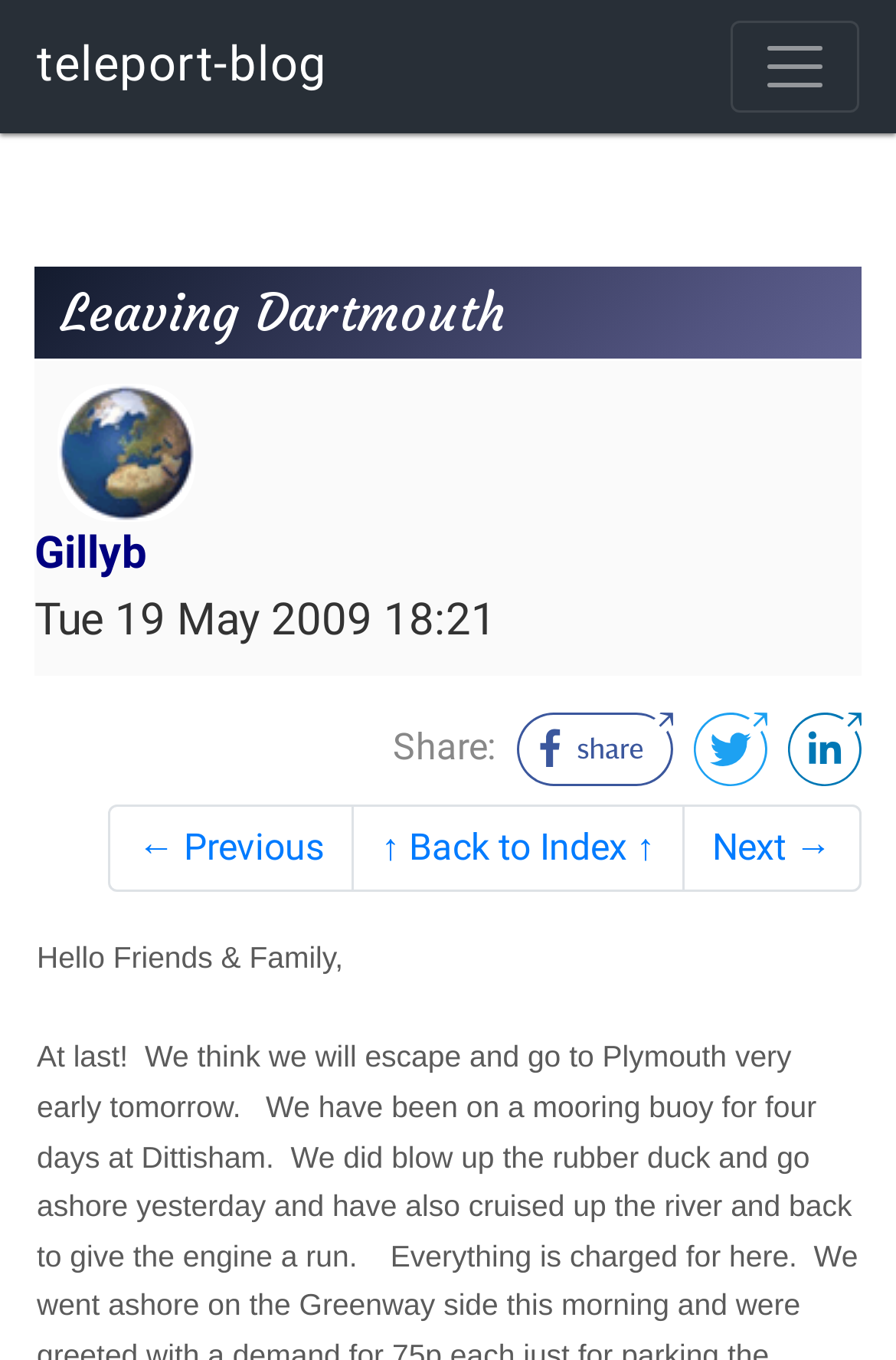Please identify the bounding box coordinates of the clickable region that I should interact with to perform the following instruction: "click share button". The coordinates should be expressed as four float numbers between 0 and 1, i.e., [left, top, right, bottom].

[0.438, 0.533, 0.564, 0.565]